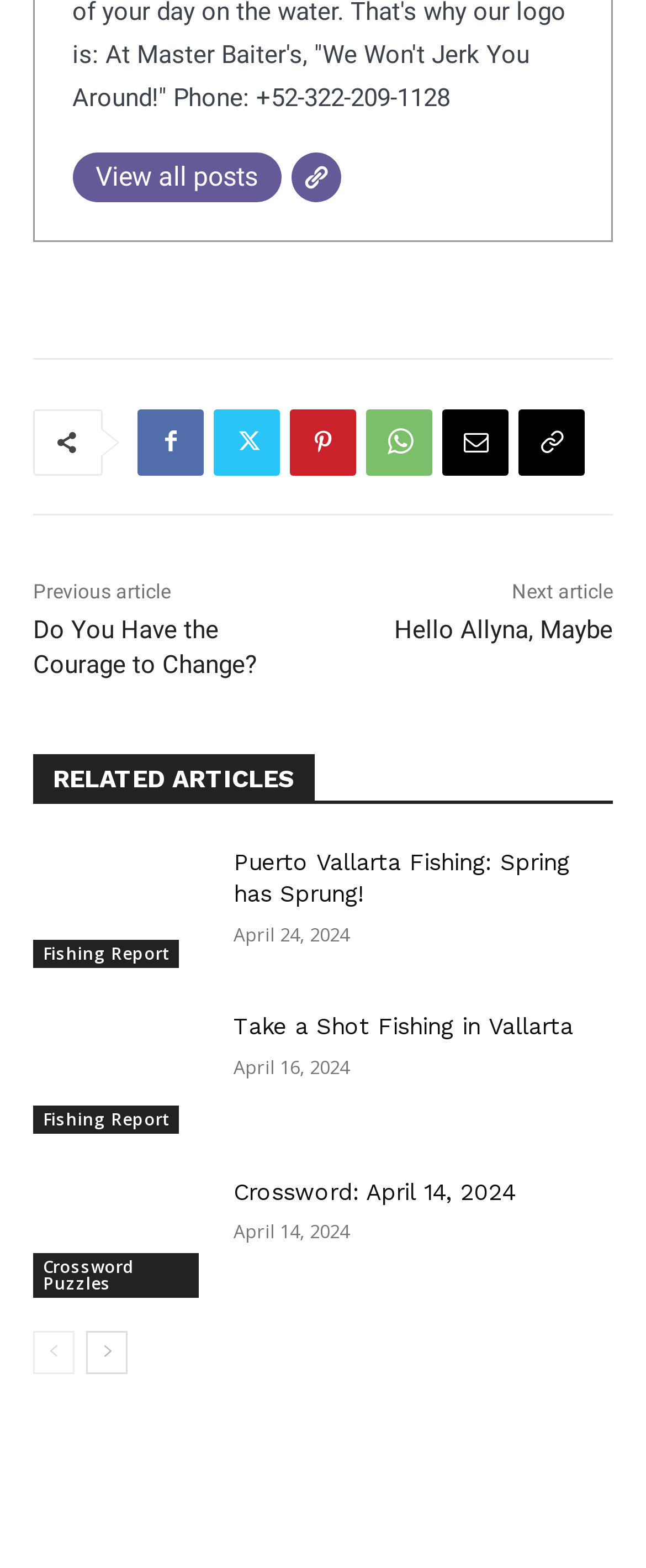Answer the following query concisely with a single word or phrase:
How many navigation links are there at the top?

3